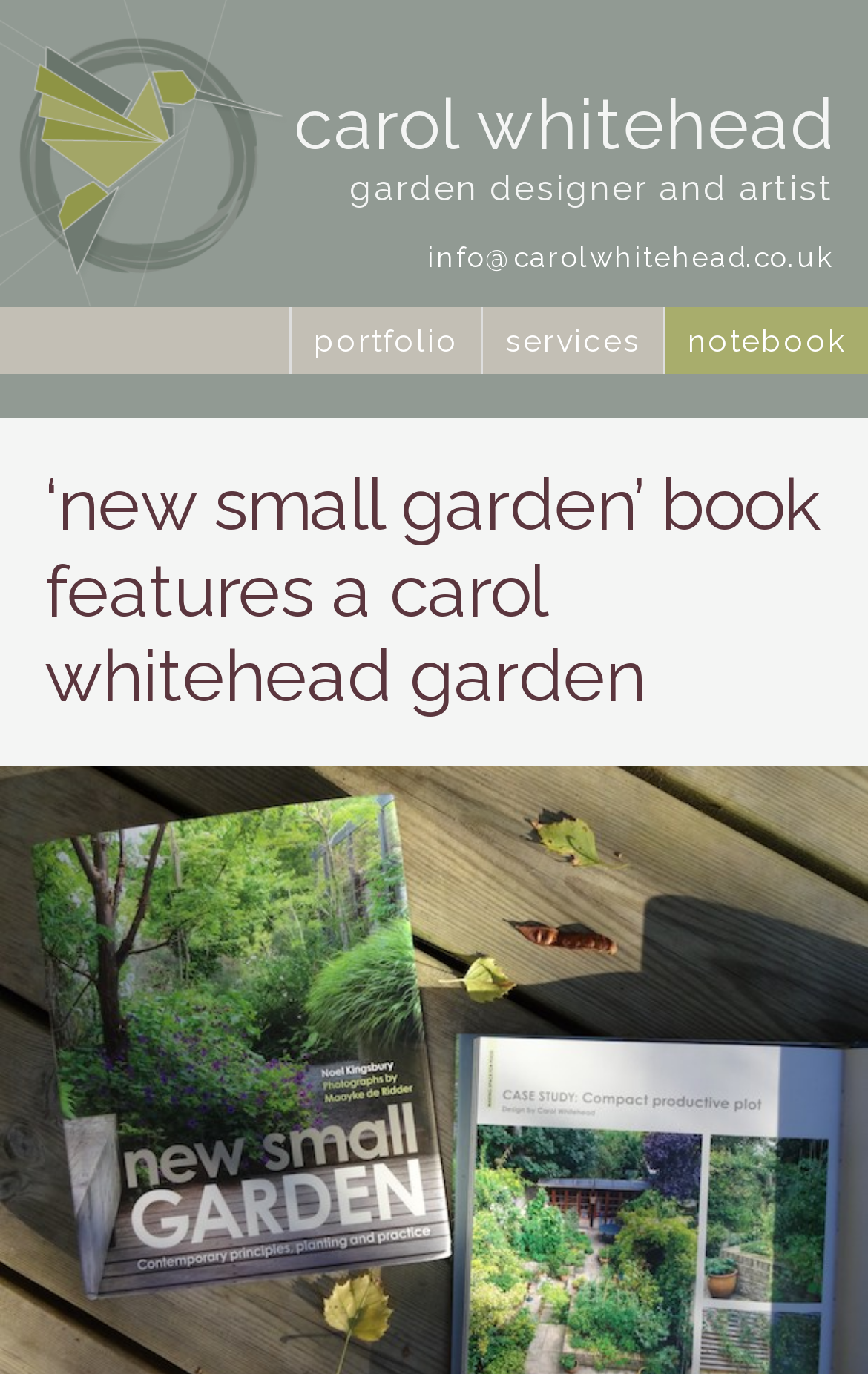Who is the garden designer?
Please analyze the image and answer the question with as much detail as possible.

I found the answer by looking at the text 'garden designer and artist' which is next to the link 'carol whitehead', indicating that Carol Whitehead is the garden designer.